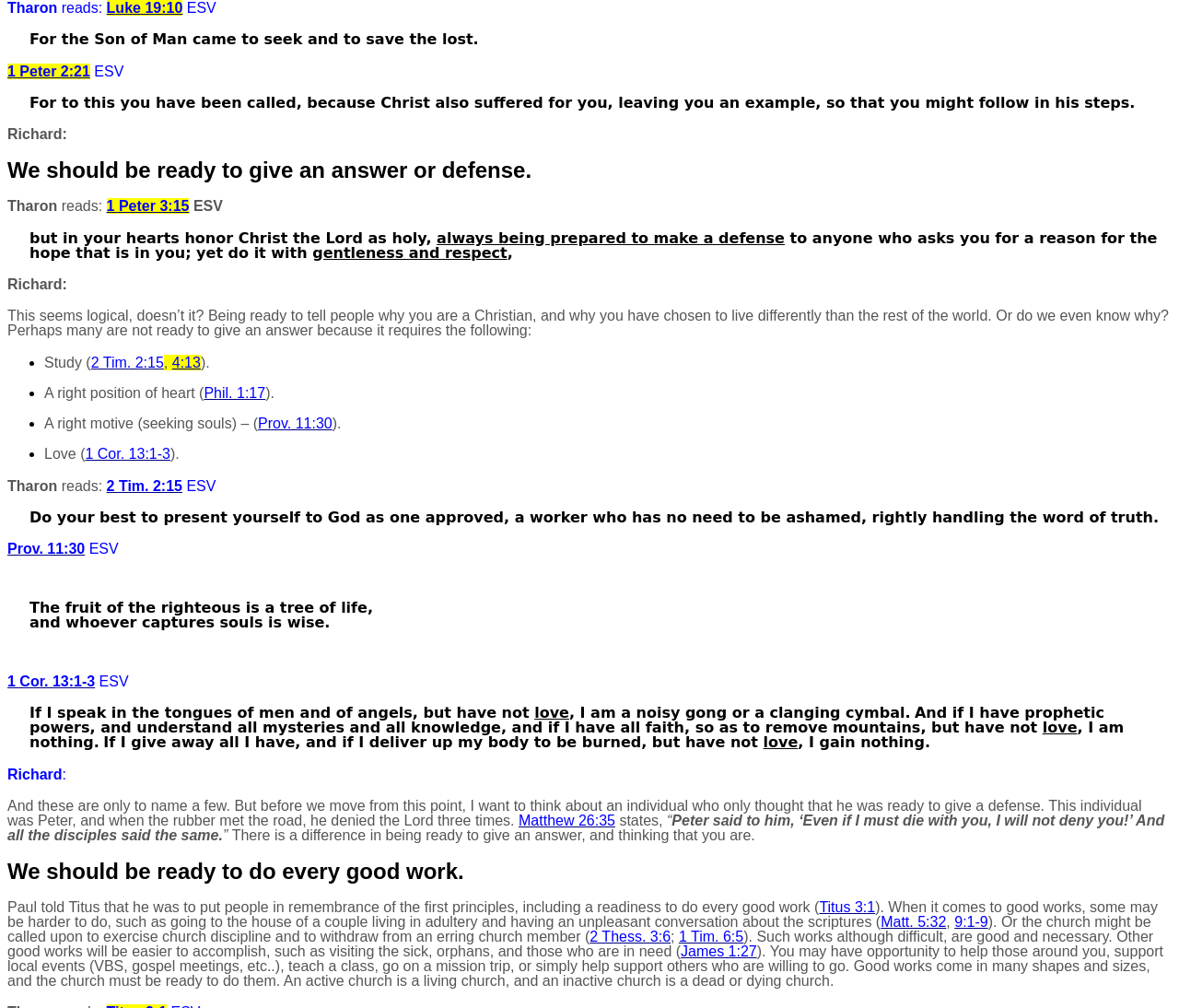Please find and report the bounding box coordinates of the element to click in order to perform the following action: "Click on the link 'Luke 19:10'". The coordinates should be expressed as four float numbers between 0 and 1, in the format [left, top, right, bottom].

[0.09, 0.0, 0.155, 0.016]